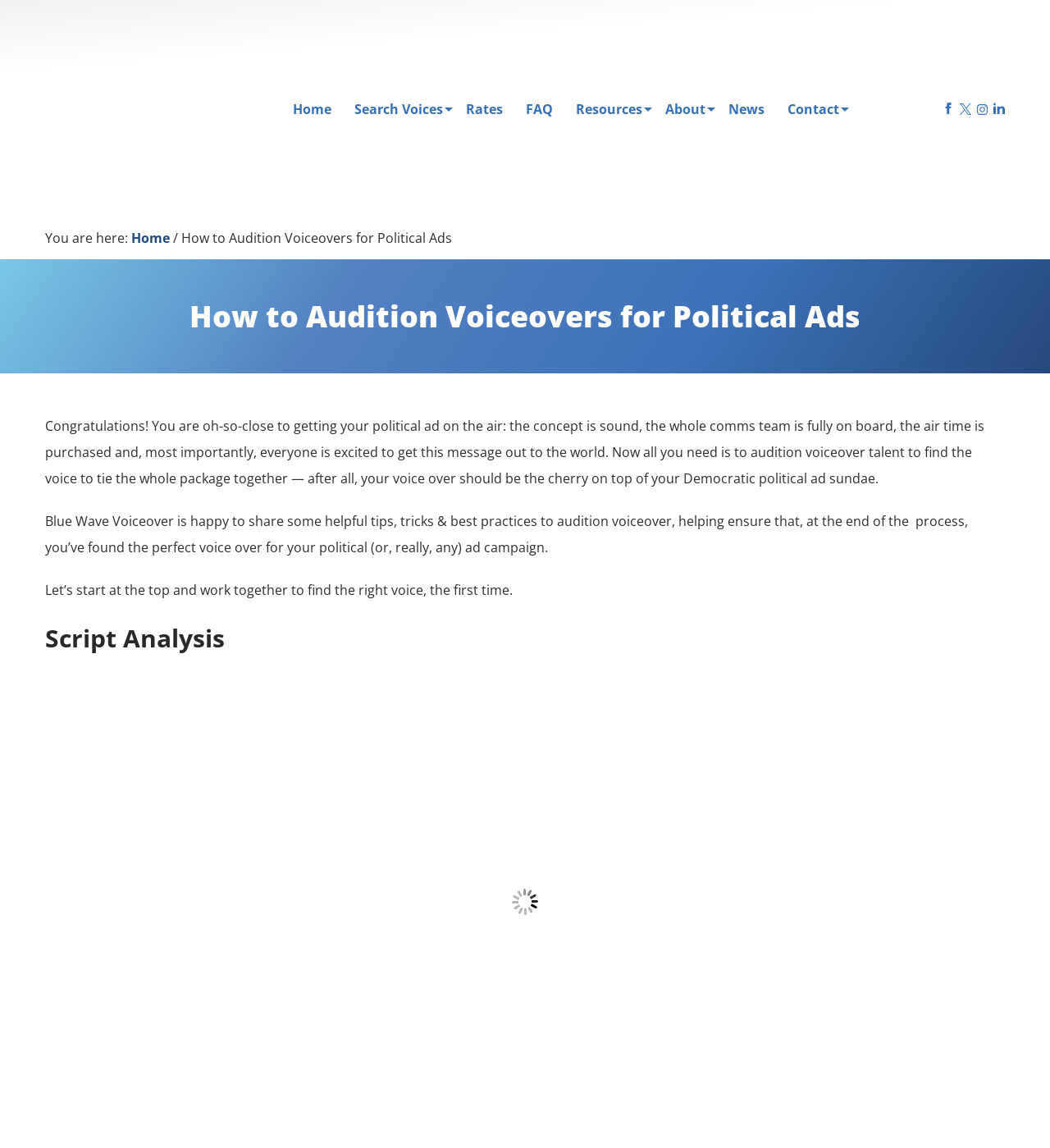With reference to the screenshot, provide a detailed response to the question below:
What is the purpose of script analysis?

I found a heading element with the text 'Script Analysis' and an image with a description 'Blue Wave Voiceover Script Analysis'. The surrounding text mentions 'Let’s start at the top and work together to find the right voice, the first time.' Therefore, I infer that the purpose of script analysis is to find the right voice.